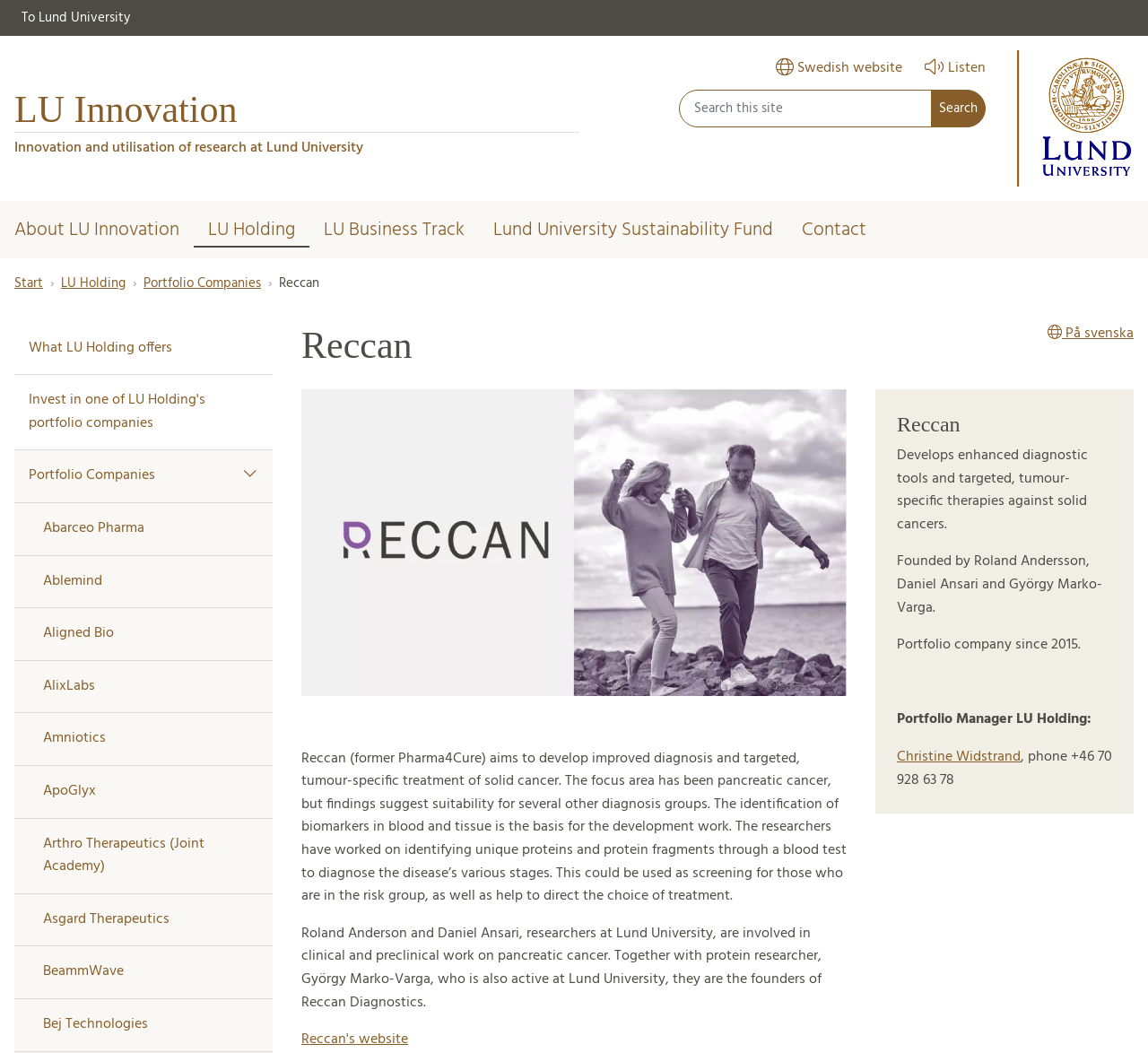Predict the bounding box coordinates for the UI element described as: "AlixLabs". The coordinates should be four float numbers between 0 and 1, presented as [left, top, right, bottom].

[0.012, 0.628, 0.238, 0.677]